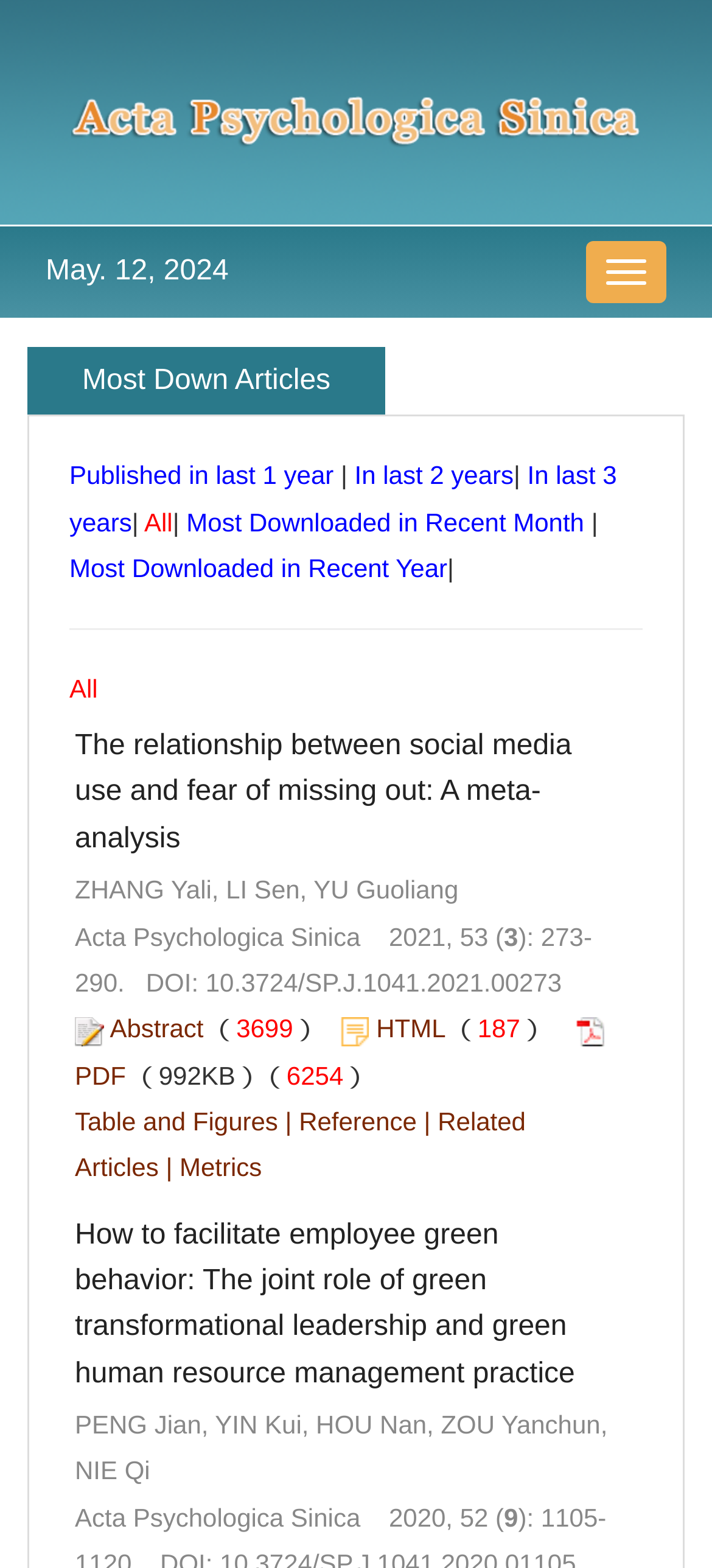Locate the bounding box coordinates of the element I should click to achieve the following instruction: "Click the navigation toggle button".

[0.823, 0.154, 0.936, 0.193]